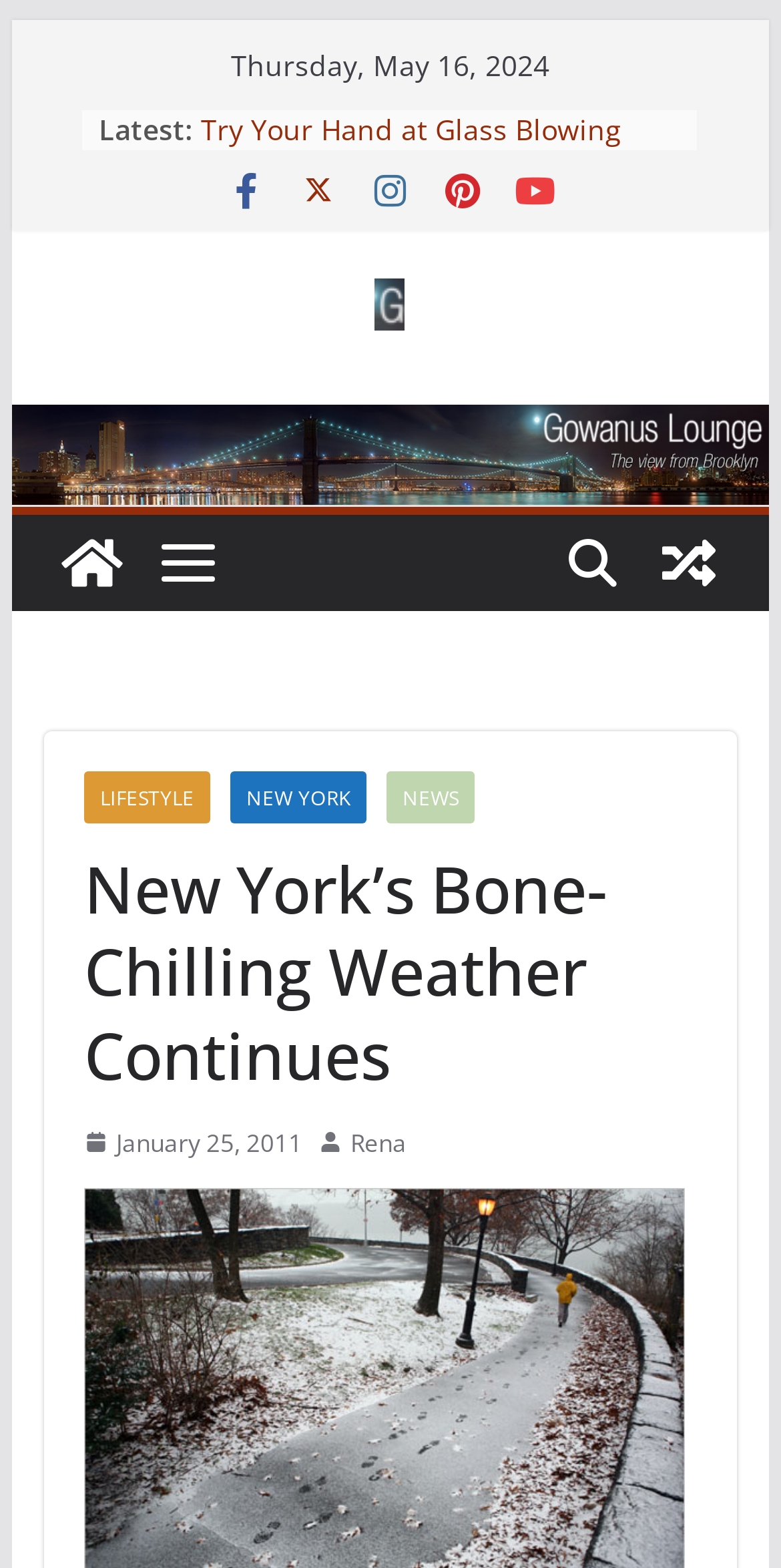Determine the bounding box coordinates of the target area to click to execute the following instruction: "Click on 'Try Your Hand at Glass Blowing'."

[0.258, 0.071, 0.796, 0.095]